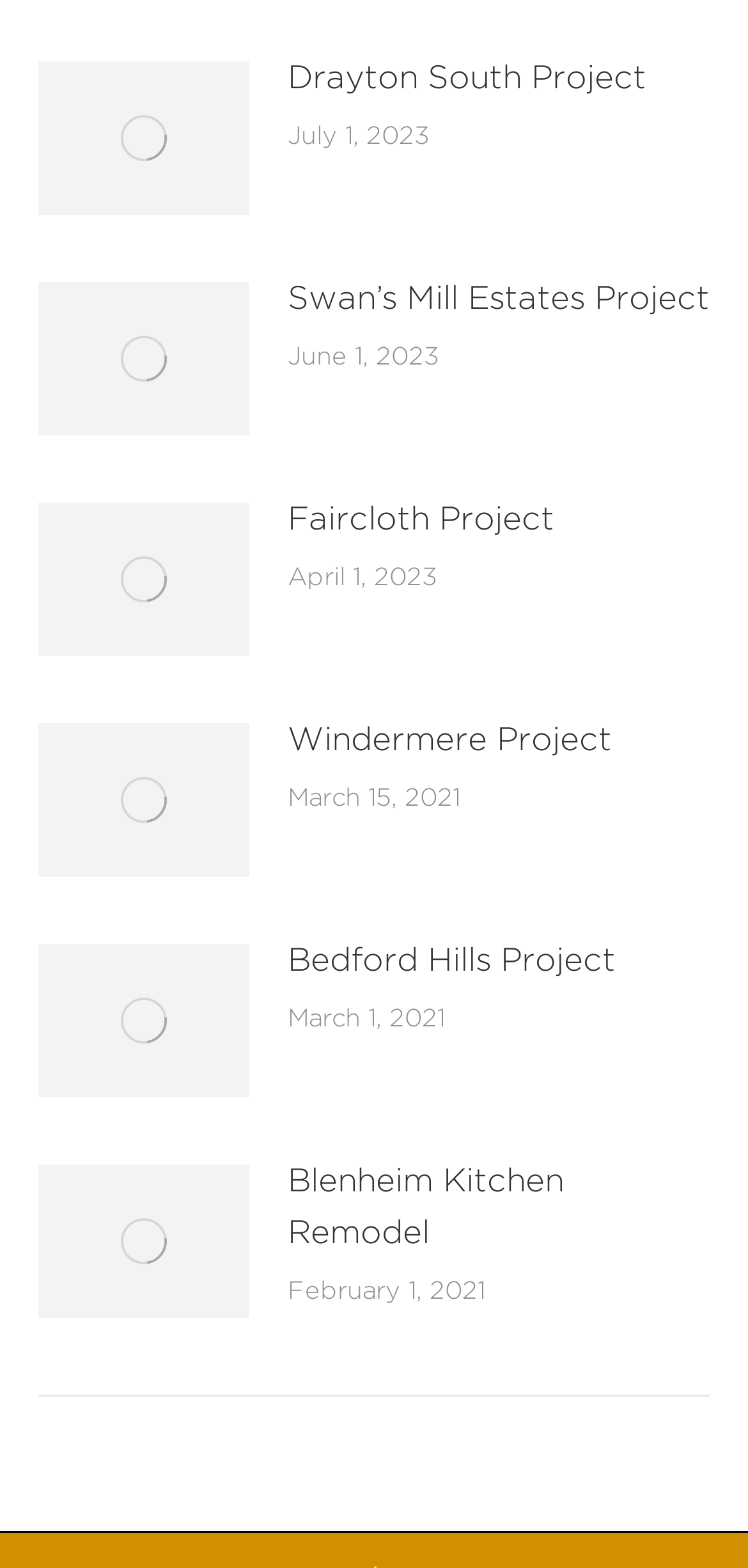What is the date of the Drayton South Project?
Using the visual information, answer the question in a single word or phrase.

July 1, 2023